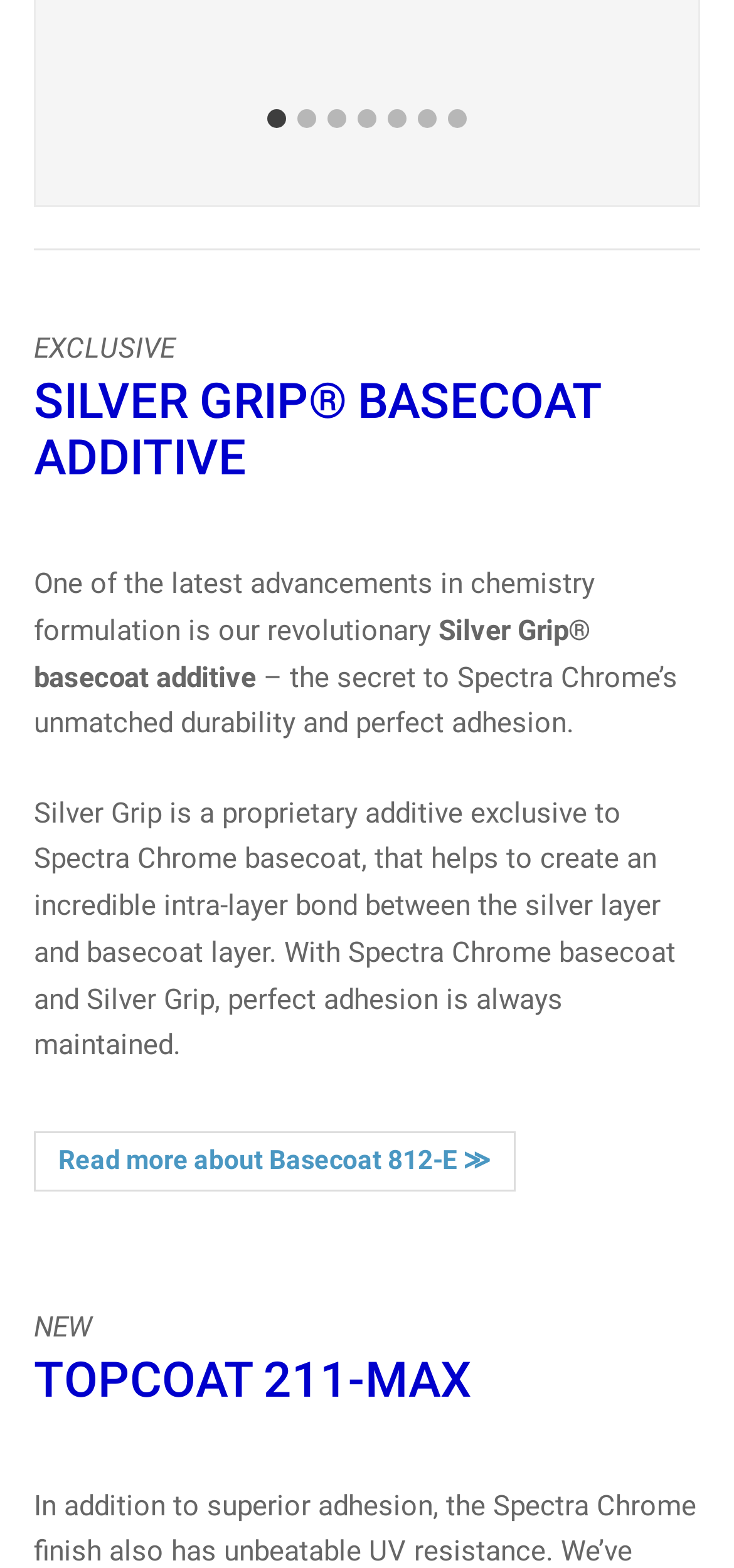What is highlighted as new?
Using the information from the image, give a concise answer in one word or a short phrase.

Basecoat 812-E